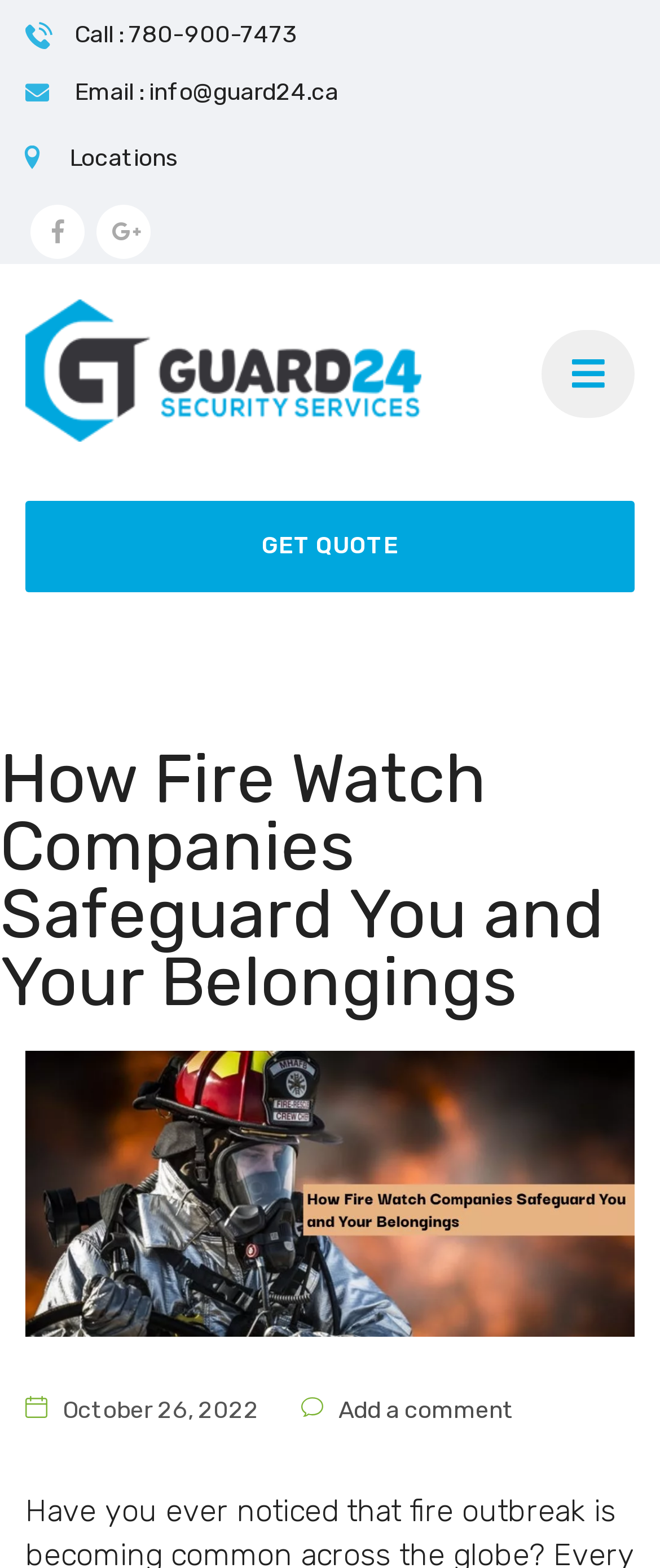Given the element description "Get Quote" in the screenshot, predict the bounding box coordinates of that UI element.

[0.038, 0.319, 0.962, 0.378]